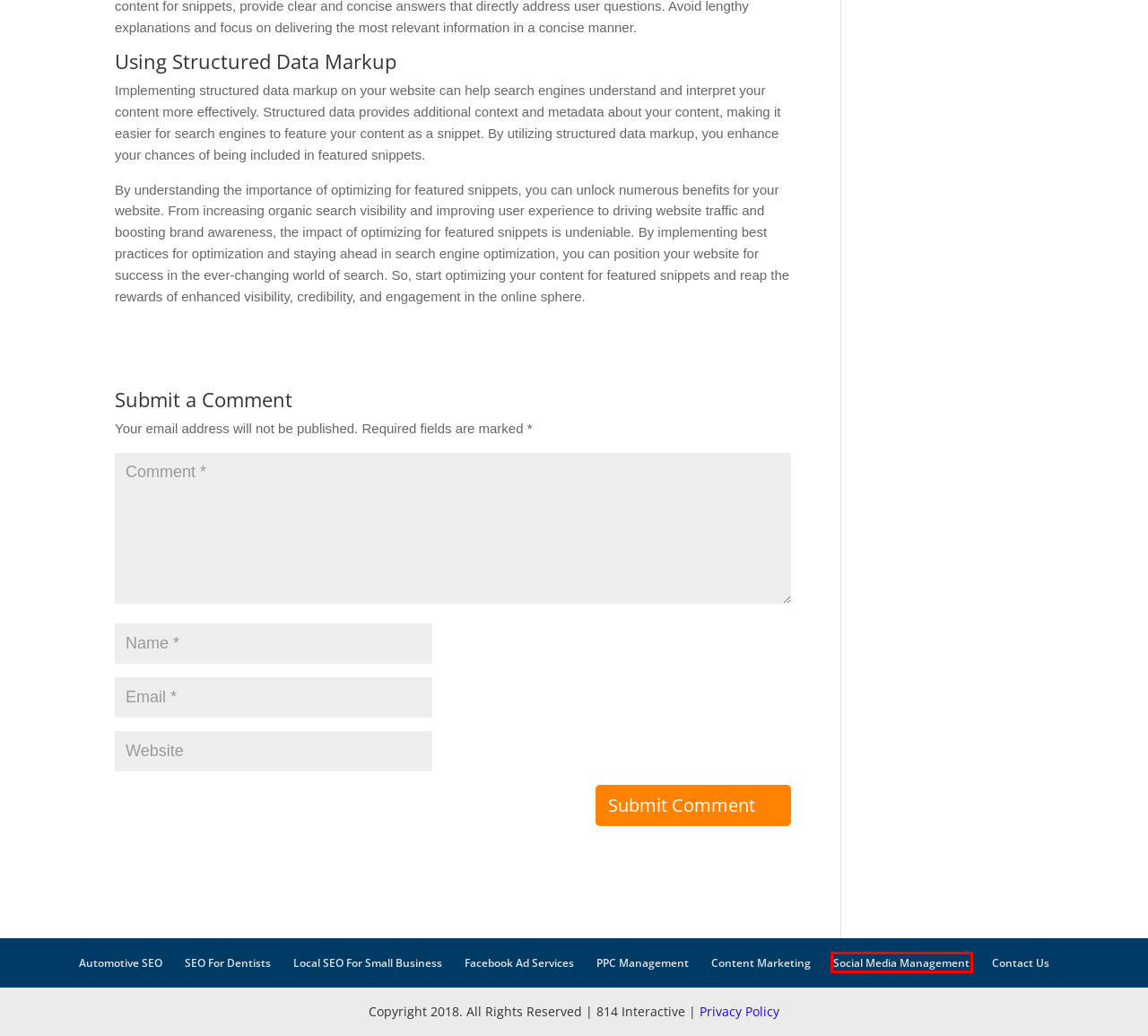Analyze the screenshot of a webpage with a red bounding box and select the webpage description that most accurately describes the new page resulting from clicking the element inside the red box. Here are the candidates:
A. Local SEO For Small Business - 814 Interactive
B. PPC Management - 814 Interactive
C. SEO For Dentists - 814 Interactive
D. Blog – 814 Interactive
E. Content Marketing - 814 Interactive
F. Social Media Management - 814 Interactive
G. Privacy Policy - 814 Interactive
H. Automotive SEO - 814 Interactive

F